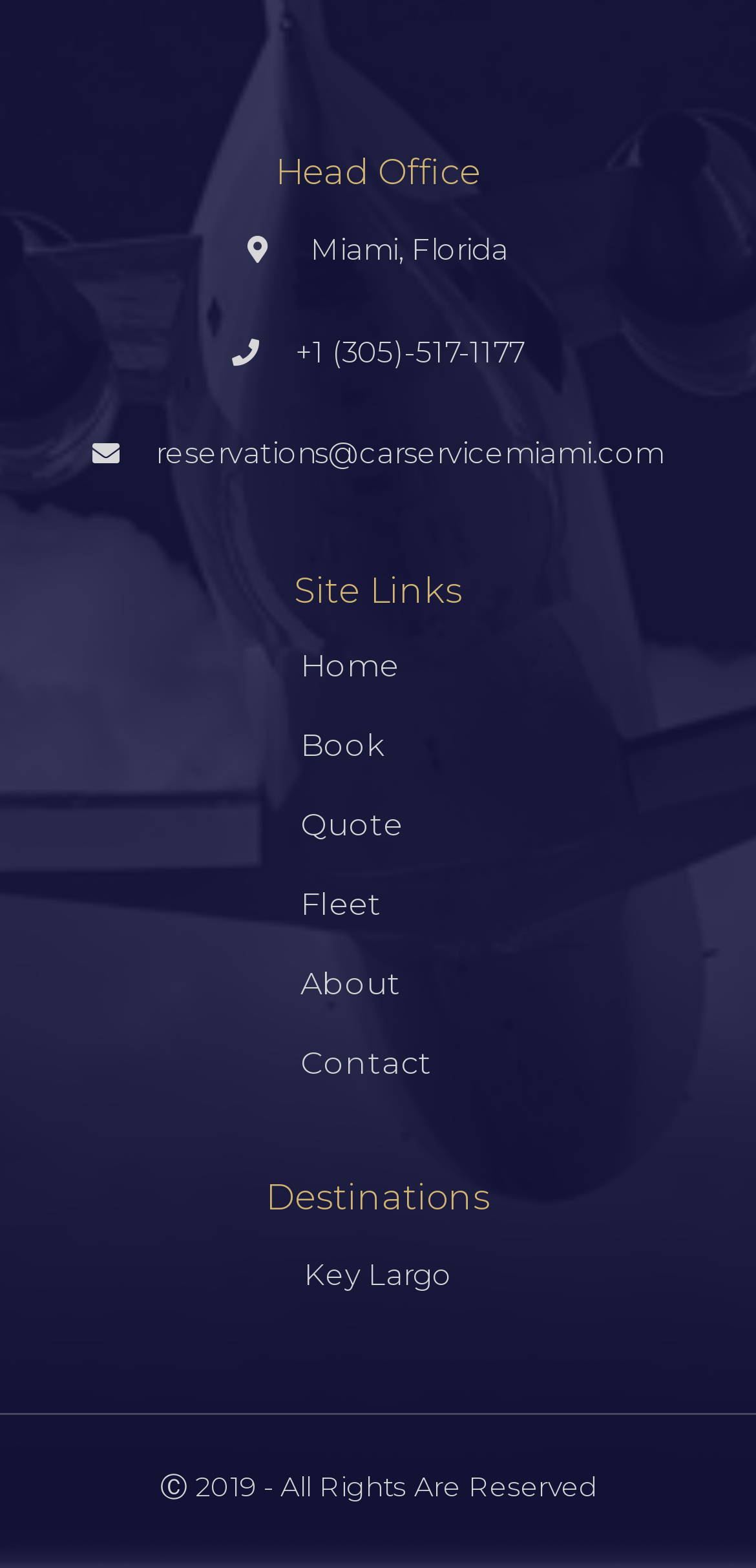Given the content of the image, can you provide a detailed answer to the question?
What is the location of the Head Office?

The location of the Head Office can be found at the top of the webpage, where it is stated as 'Miami, Florida' in a static text element.